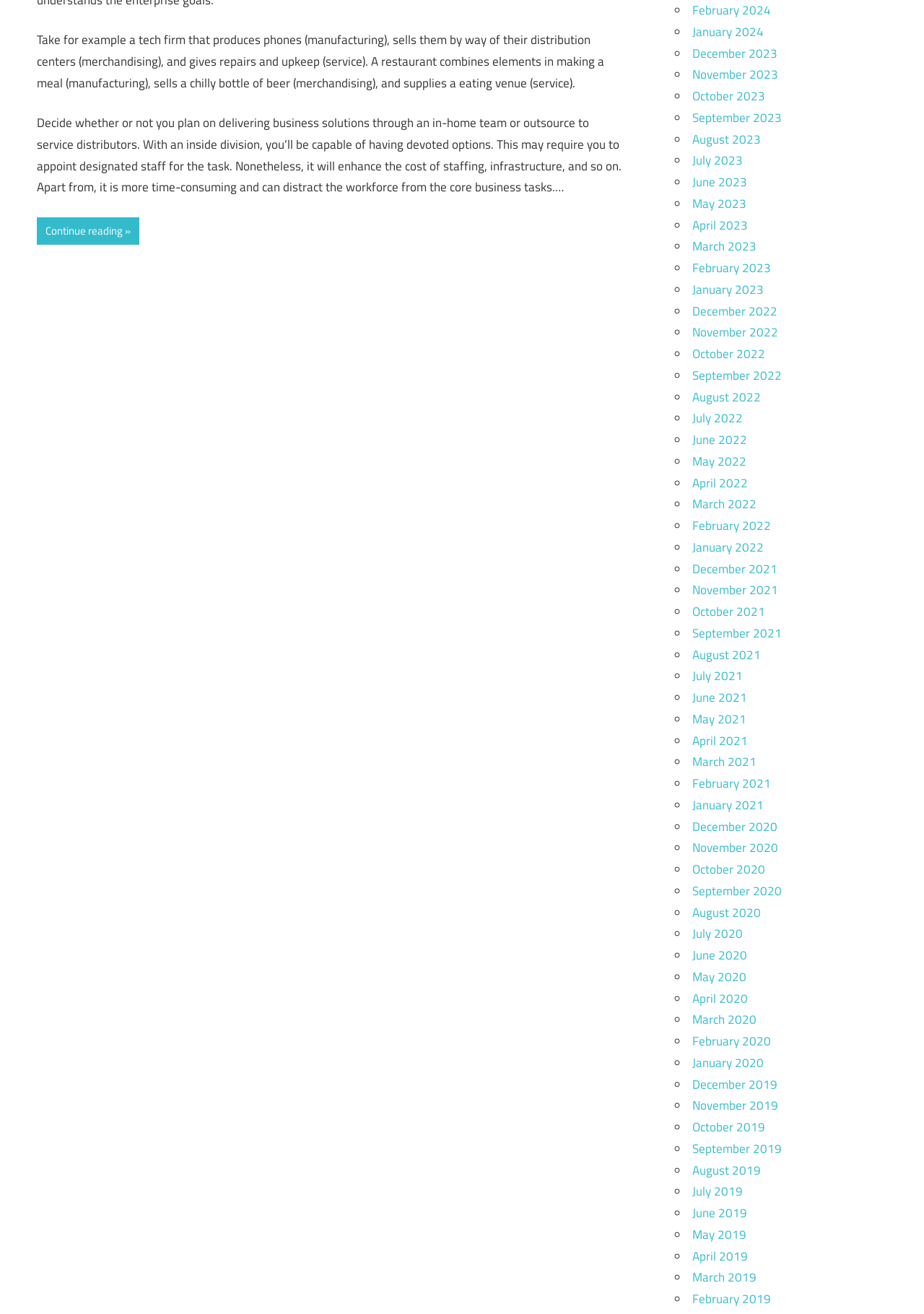What is the purpose of the 'Continue reading »' link?
Use the screenshot to answer the question with a single word or phrase.

To read more